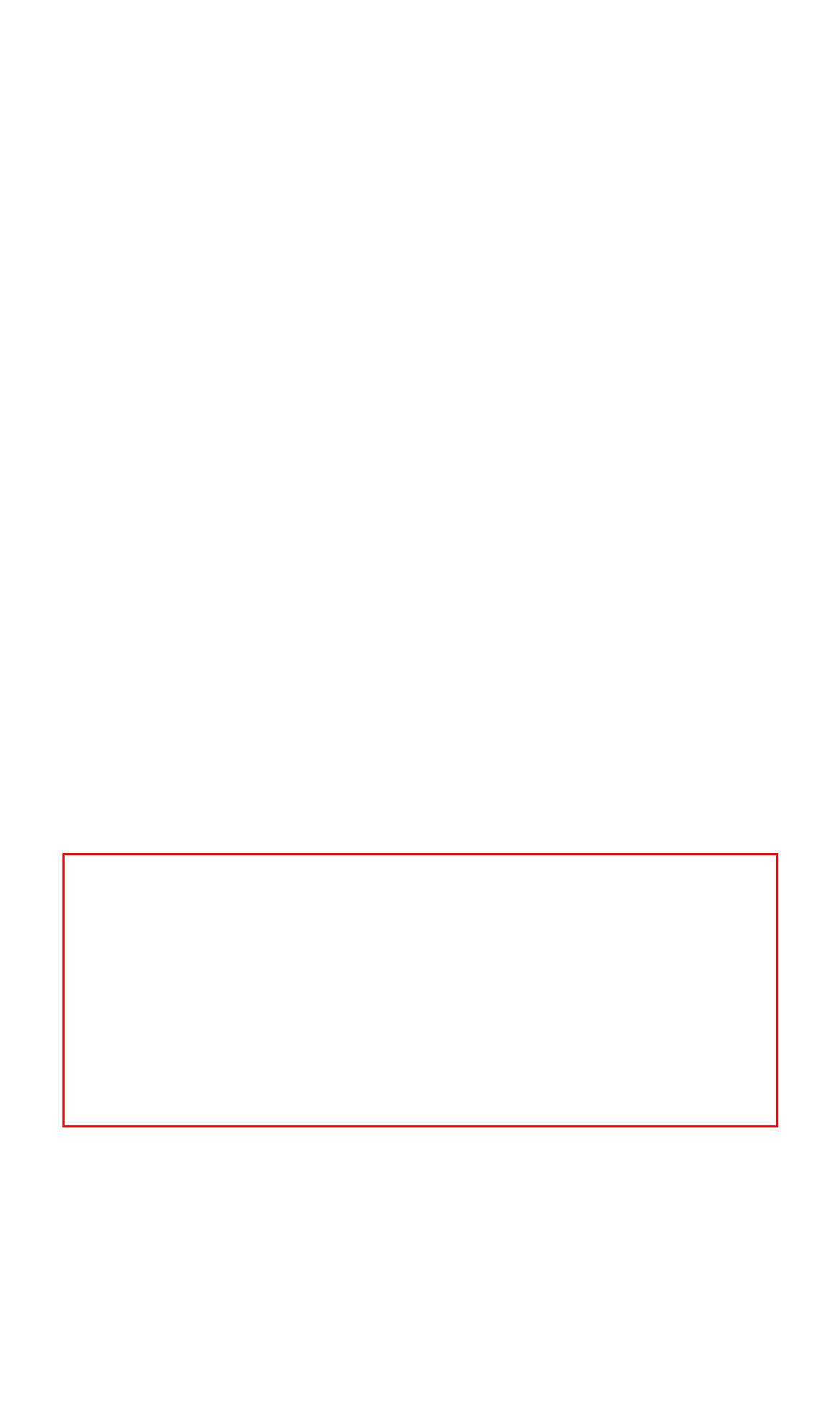You are presented with a webpage screenshot featuring a red bounding box. Perform OCR on the text inside the red bounding box and extract the content.

So much compassion, tenderness and attachment is needed in order to simply keep from running away sometimes, using the same old strategies that may have preserved your mind but not your "life". Keep searching and don't lose heart.